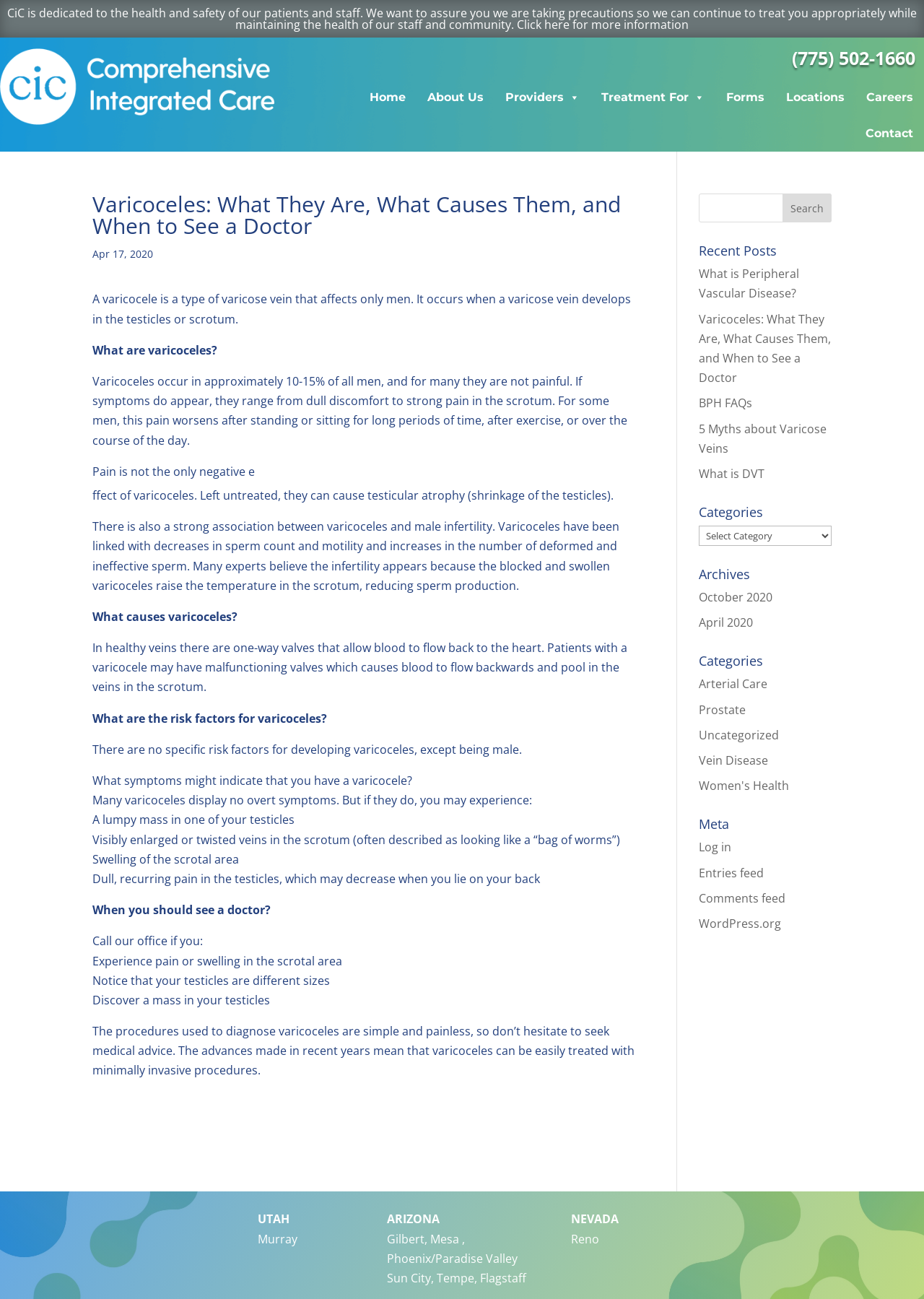Please mark the bounding box coordinates of the area that should be clicked to carry out the instruction: "Search for something".

[0.756, 0.149, 0.9, 0.171]